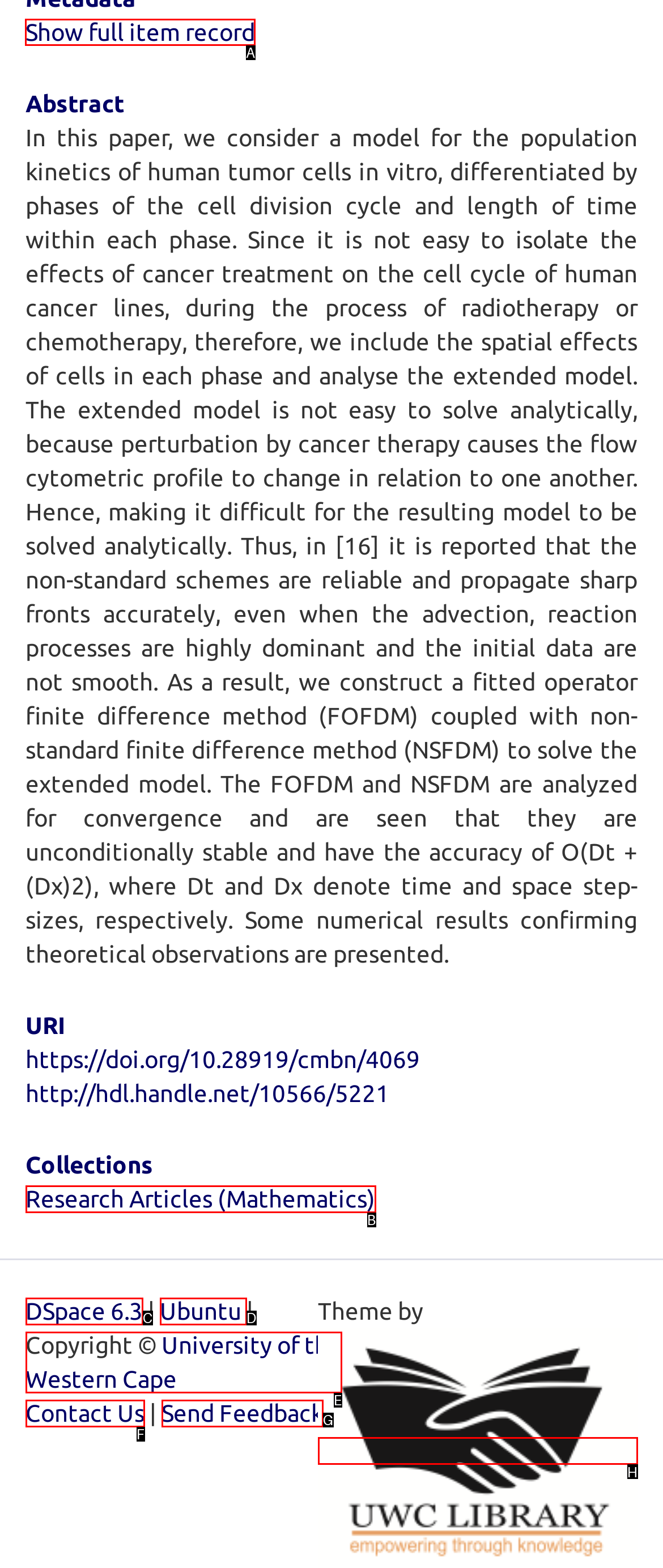Choose the correct UI element to click for this task: Show full item record Answer using the letter from the given choices.

A